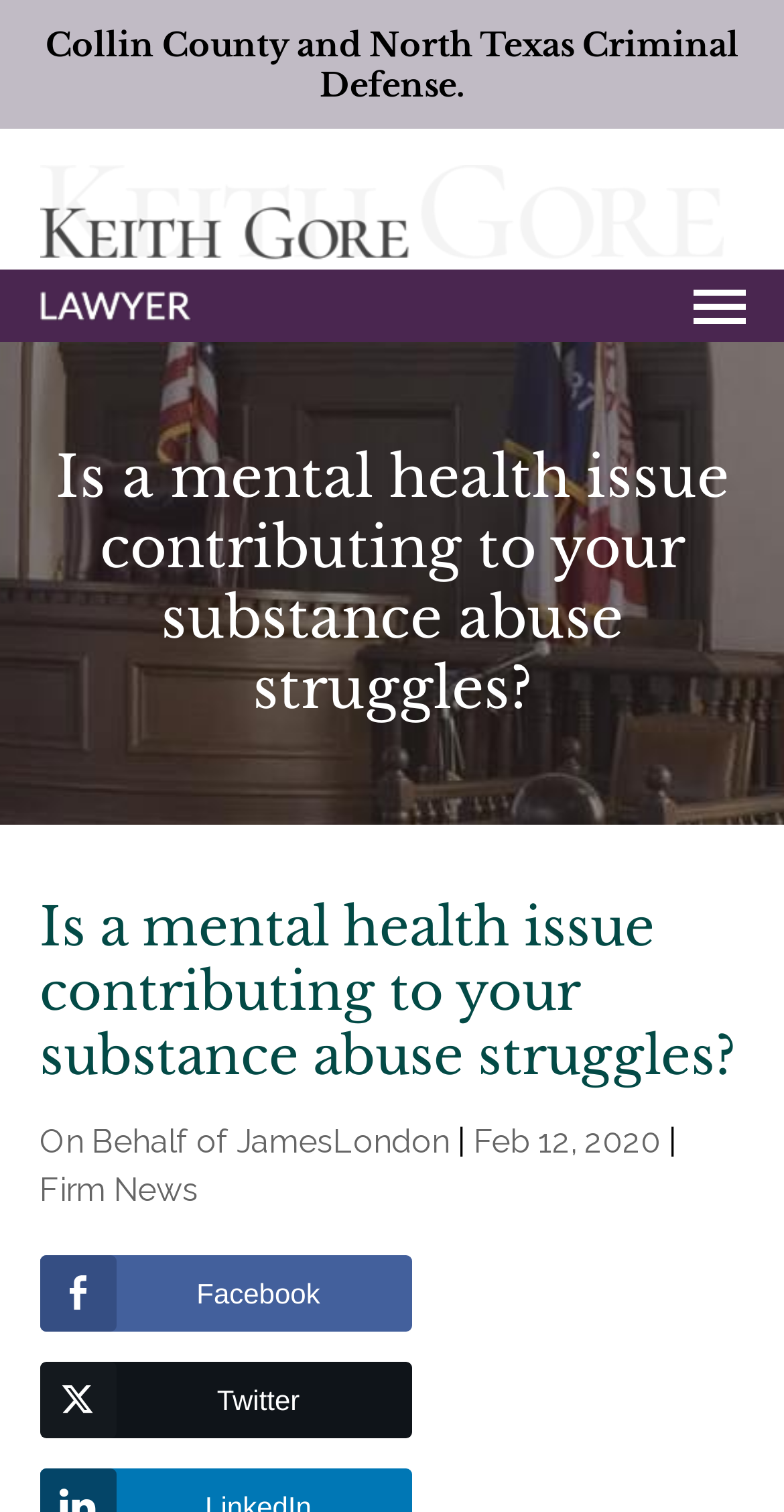What is the name of the lawyer mentioned on the webpage?
Please respond to the question with a detailed and well-explained answer.

The name of the lawyer is mentioned in the root element and also in the logo link, which suggests that Keith Gore is the lawyer being referred to.